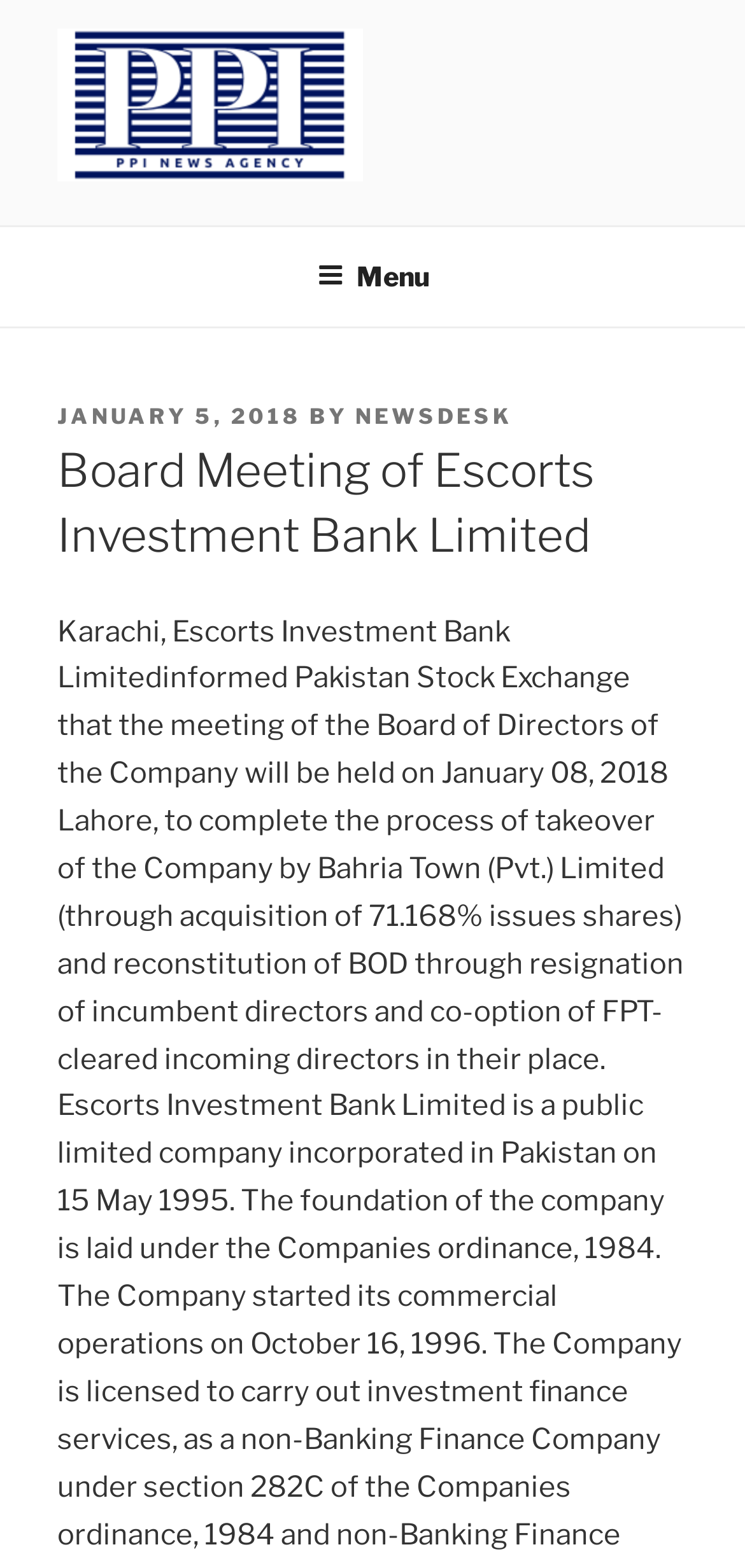Using the element description provided, determine the bounding box coordinates in the format (top-left x, top-left y, bottom-right x, bottom-right y). Ensure that all values are floating point numbers between 0 and 1. Element description: PPI News Agency

[0.077, 0.125, 0.748, 0.161]